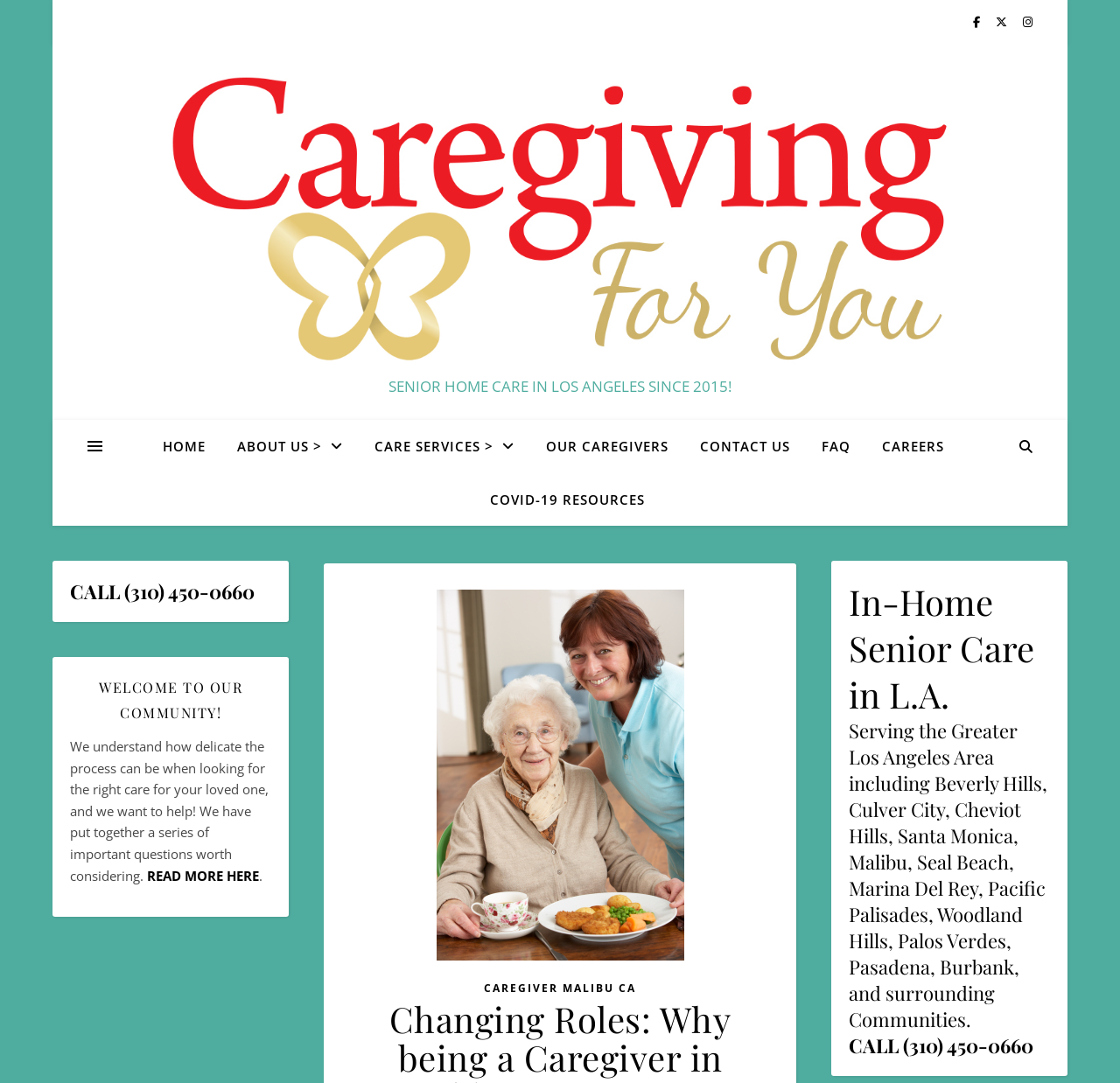Show the bounding box coordinates of the region that should be clicked to follow the instruction: "Visit the home page."

[0.145, 0.388, 0.196, 0.436]